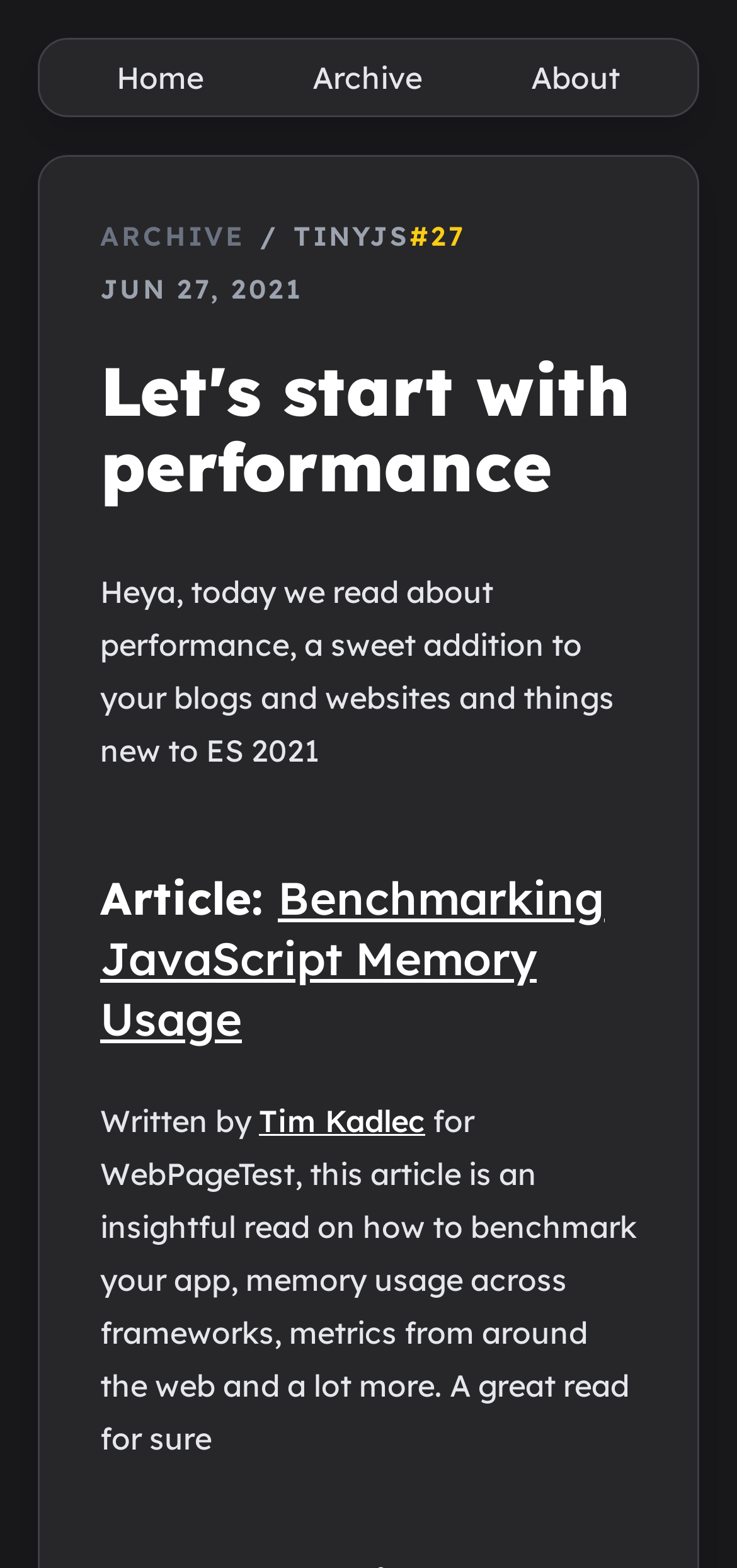Based on the description "Benchmarking JavaScript Memory Usage", find the bounding box of the specified UI element.

[0.136, 0.554, 0.821, 0.668]